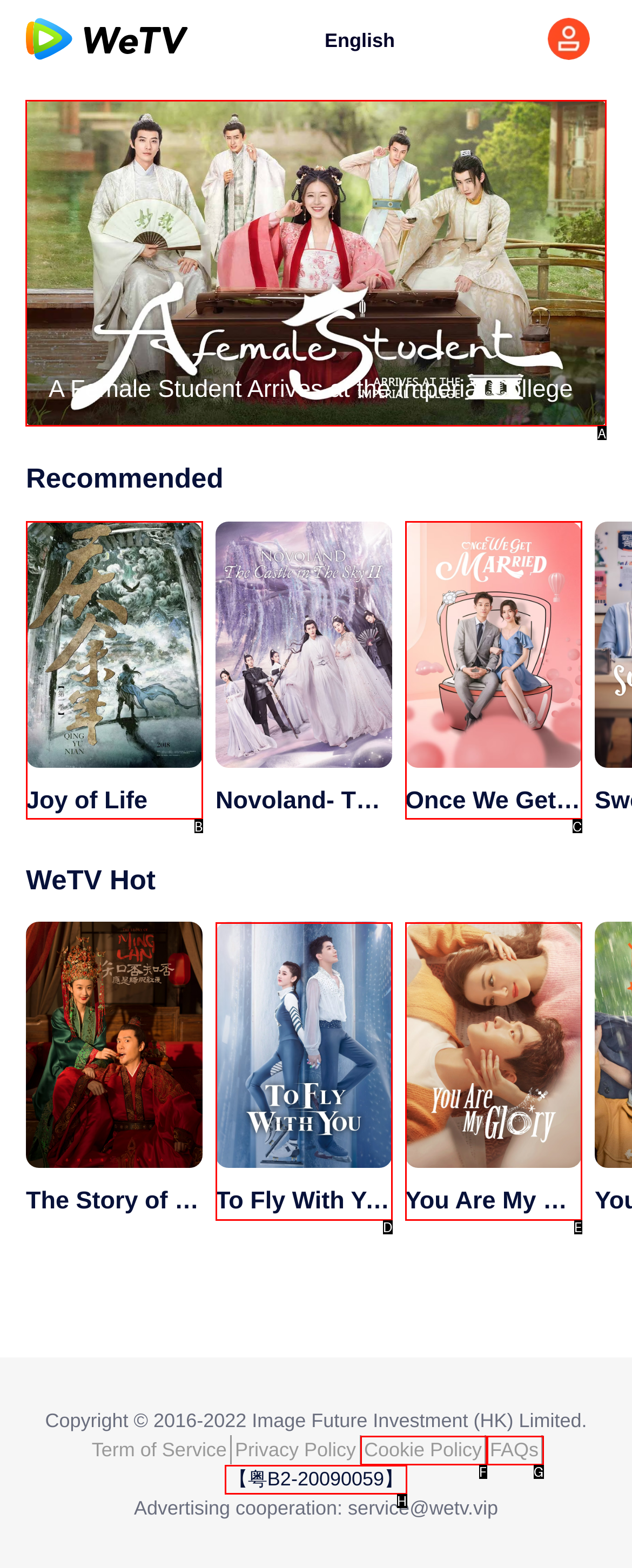Select the appropriate HTML element that needs to be clicked to execute the following task: View the 'A Female Student Arrives at the Imperial College' image. Respond with the letter of the option.

A